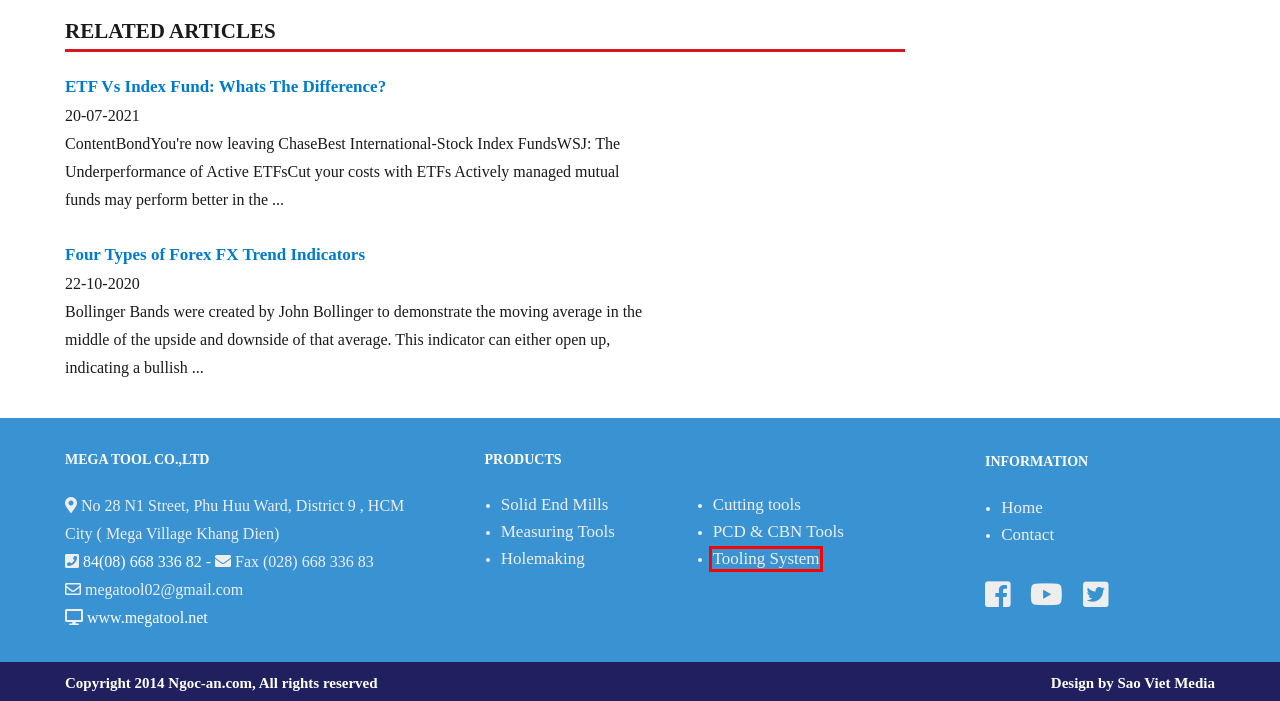Analyze the webpage screenshot with a red bounding box highlighting a UI element. Select the description that best matches the new webpage after clicking the highlighted element. Here are the options:
A. Cutting tools – MEGA TOOL CO.,LTD
B. ETF Vs Index Fund: Whats The Difference? | MEGA TOOL CO.,LTD
C. Solid End Mills – MEGA TOOL CO.,LTD
D. Thiết Kế Website - Domain - Hosting - Google Adword - Sao Việt Media
E. Indexable Milling – MEGA TOOL CO.,LTD
F. Holemaking – MEGA TOOL CO.,LTD
G. Tooling System – MEGA TOOL CO.,LTD
H. Measuring Tools – MEGA TOOL CO.,LTD

G